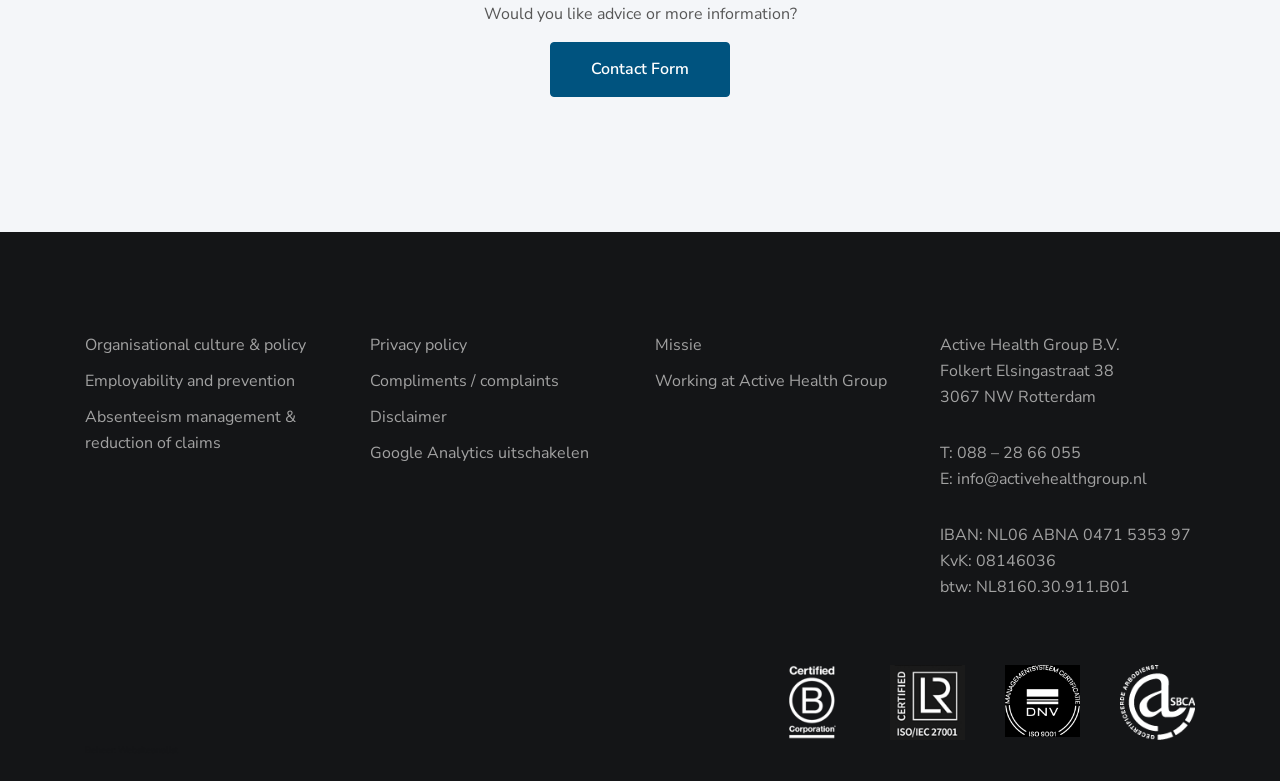Determine the bounding box coordinates of the clickable area required to perform the following instruction: "View the privacy policy". The coordinates should be represented as four float numbers between 0 and 1: [left, top, right, bottom].

[0.289, 0.428, 0.365, 0.456]